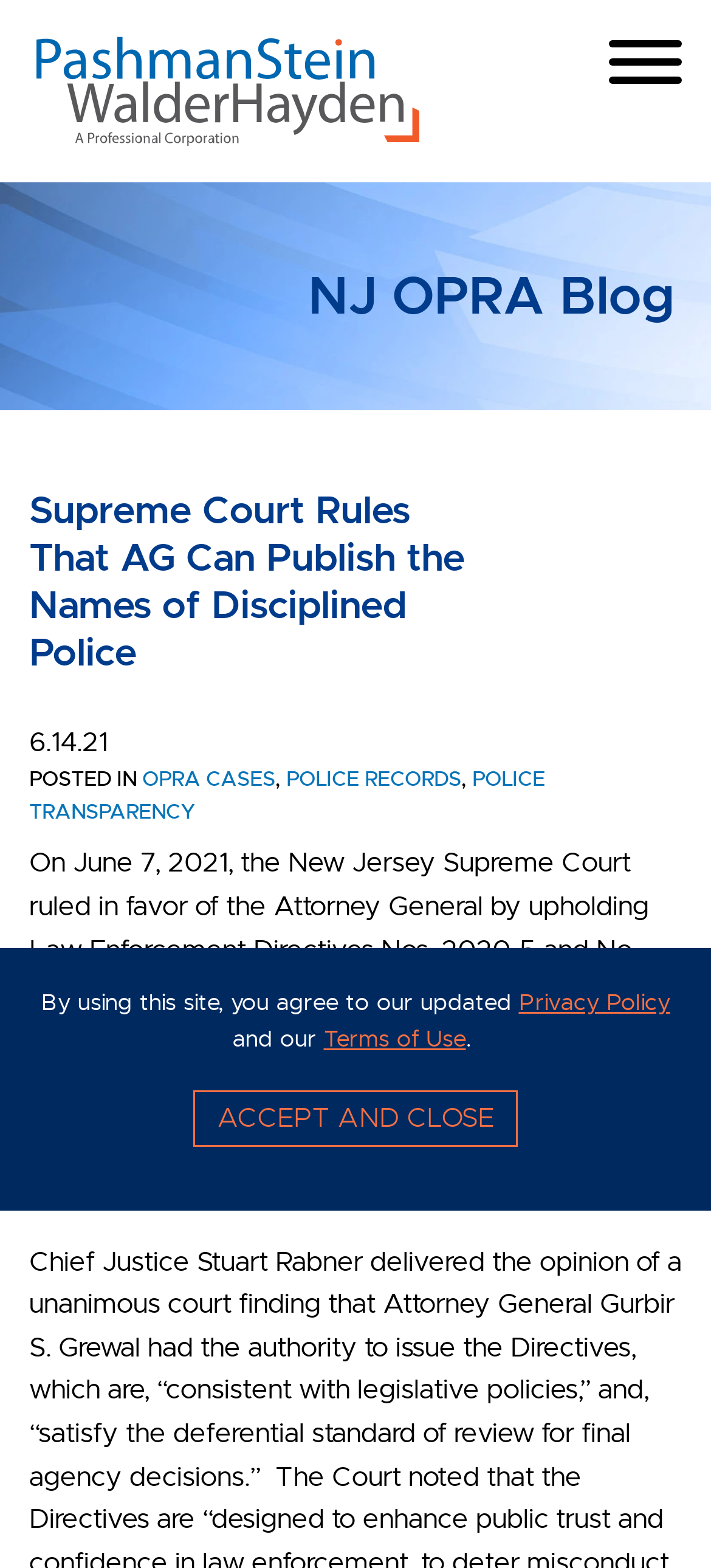Indicate the bounding box coordinates of the clickable region to achieve the following instruction: "Go to the Main Content."

[0.192, 0.006, 0.5, 0.045]